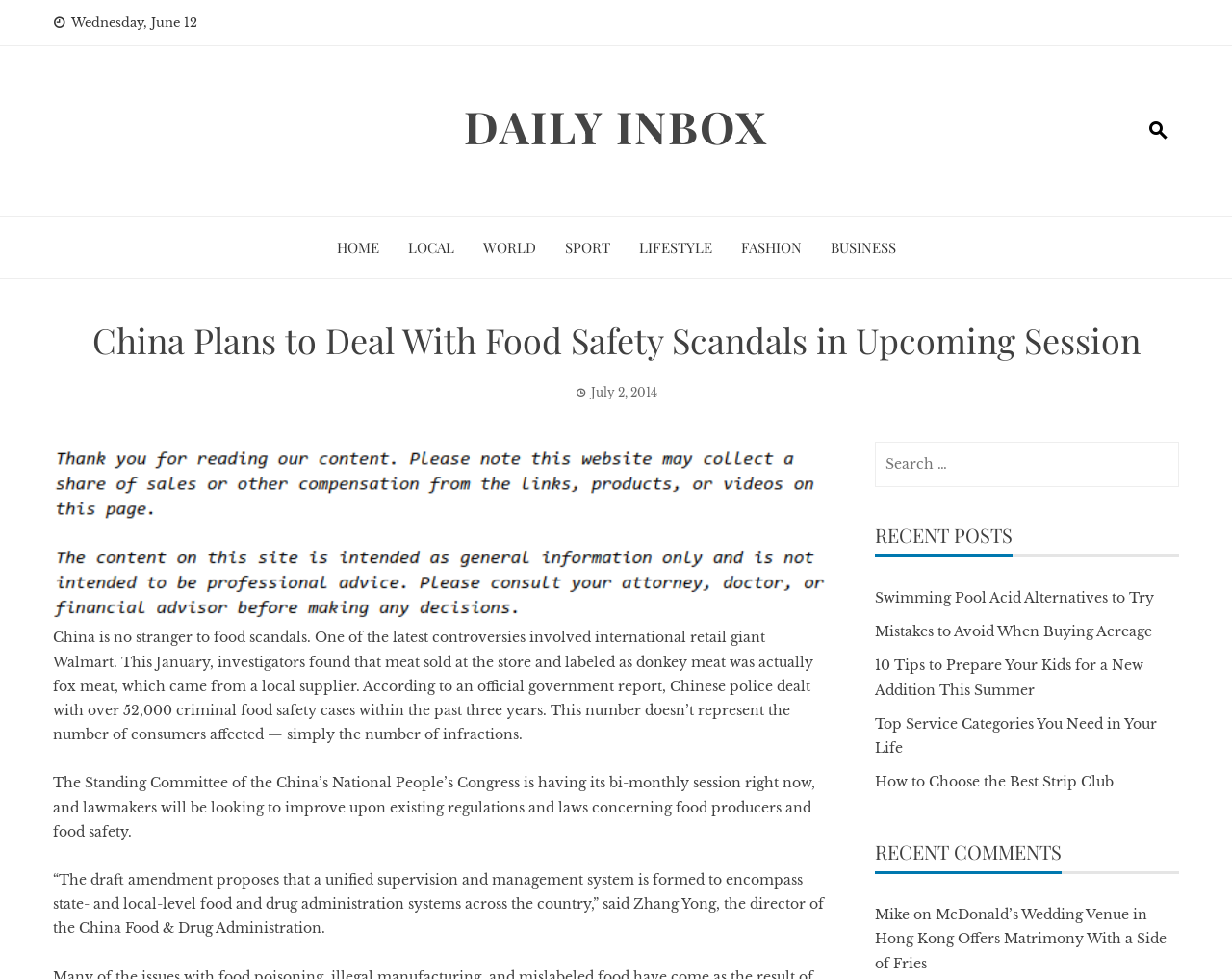Generate a detailed explanation of the webpage's features and information.

The webpage appears to be a news article page with a focus on food safety scandals in China. At the top, there is a date "Wednesday, June 12" and a series of links to different sections of the website, including "HOME", "LOCAL", "WORLD", "SPORT", "LIFESTYLE", "FASHION", and "BUSINESS". 

Below these links, there is a heading that reads "China Plans to Deal With Food Safety Scandals in Upcoming Session". To the right of this heading, there is a time element, but it does not display any text. 

Further down, there is an image, and next to it, a block of text that discusses food safety scandals in China, including a recent controversy involving Walmart. The text also mentions that the Chinese government is working to improve food safety regulations.

Below this text, there are two columns. The left column contains the main article, which continues to discuss food safety in China, including quotes from the director of the China Food & Drug Administration. The right column contains a search bar and a section titled "RECENT POSTS", which lists several links to other articles, including "Swimming Pool Acid Alternatives to Try" and "How to Choose the Best Strip Club". Below this section, there is another section titled "RECENT COMMENTS", which lists a single comment from a user named "Mike" on an article about a McDonald's wedding venue in Hong Kong.